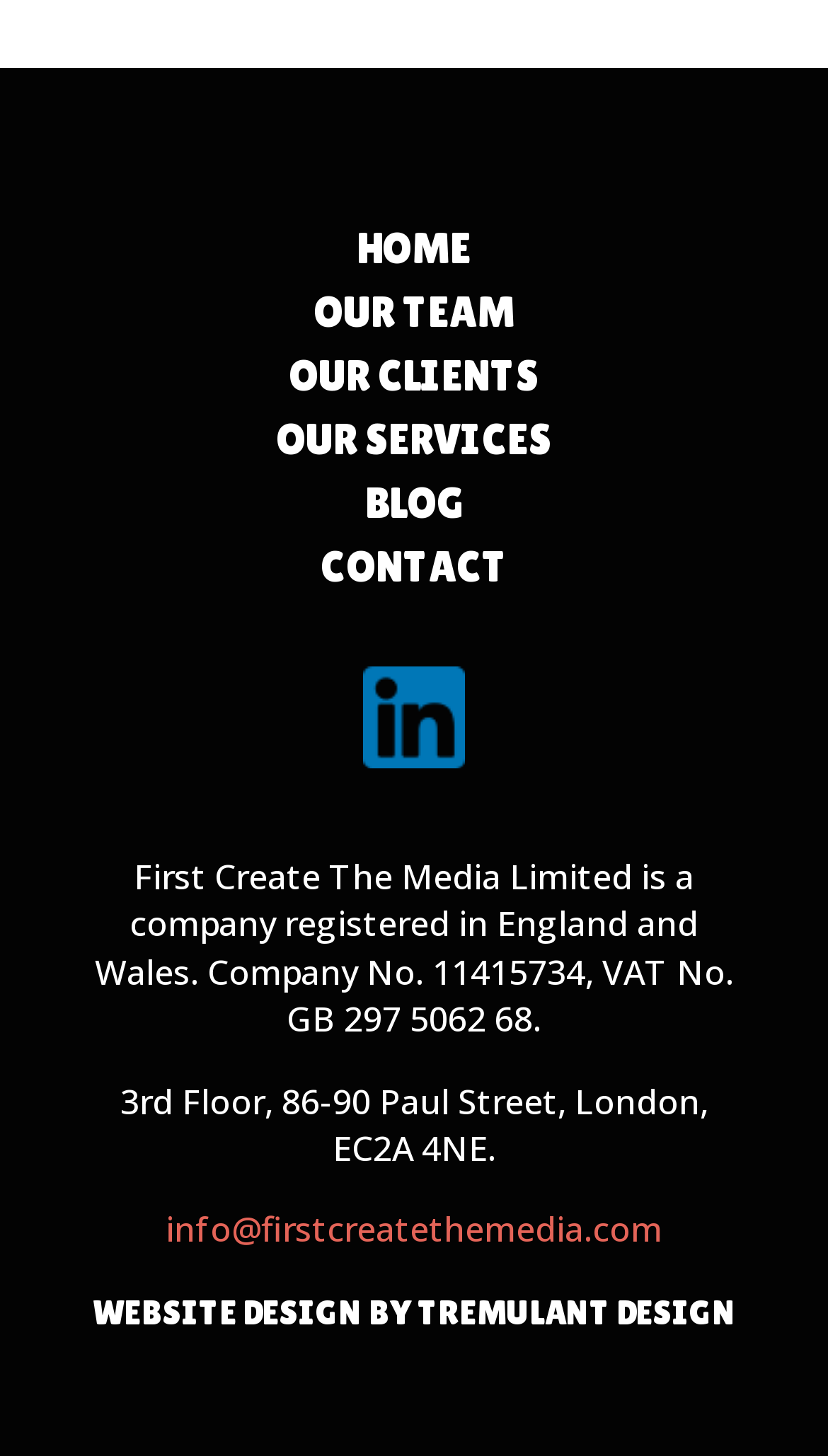Specify the bounding box coordinates of the region I need to click to perform the following instruction: "go to home page". The coordinates must be four float numbers in the range of 0 to 1, i.e., [left, top, right, bottom].

[0.431, 0.155, 0.569, 0.187]